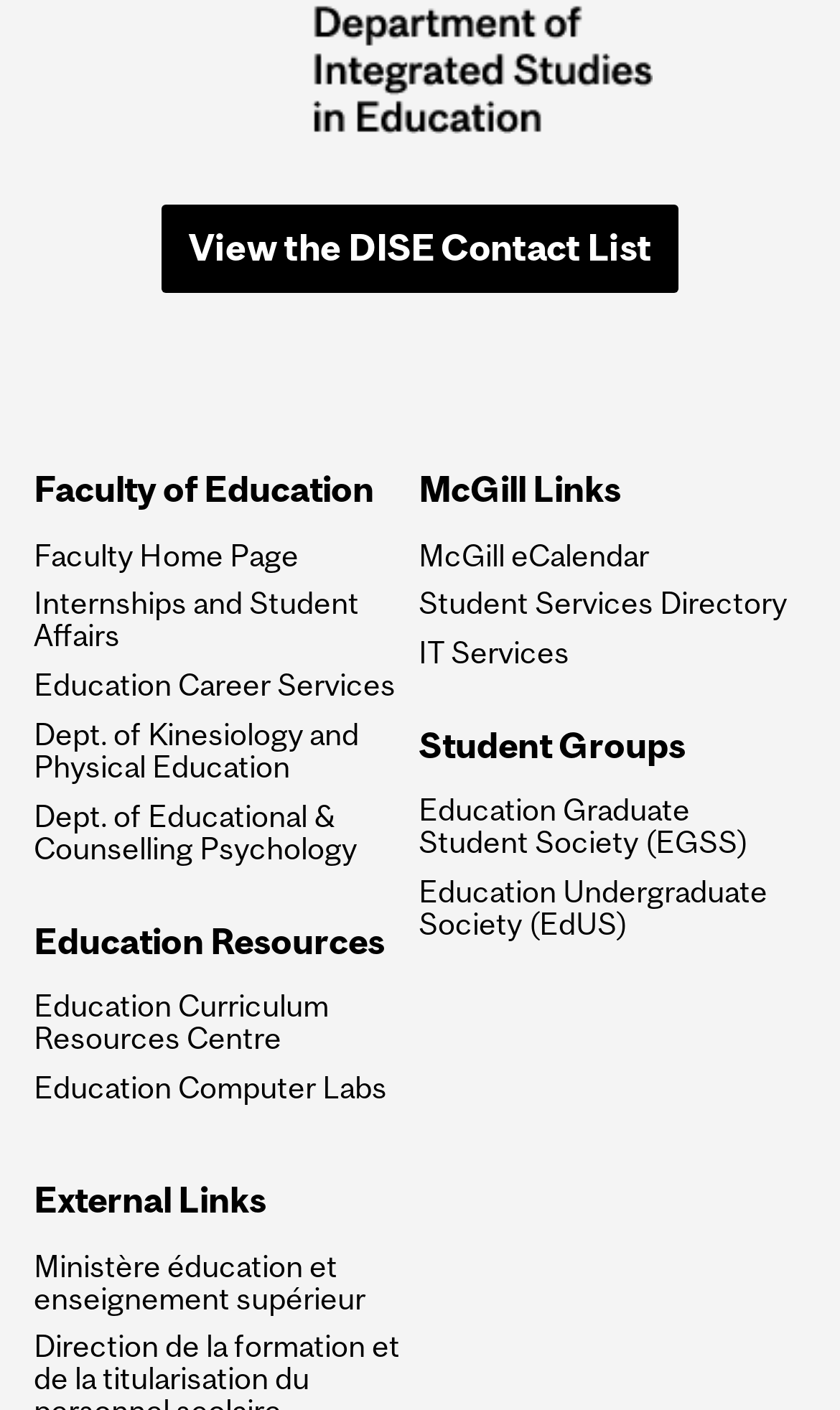What is the first link on the webpage?
Look at the screenshot and respond with one word or a short phrase.

View the DISE Contact List